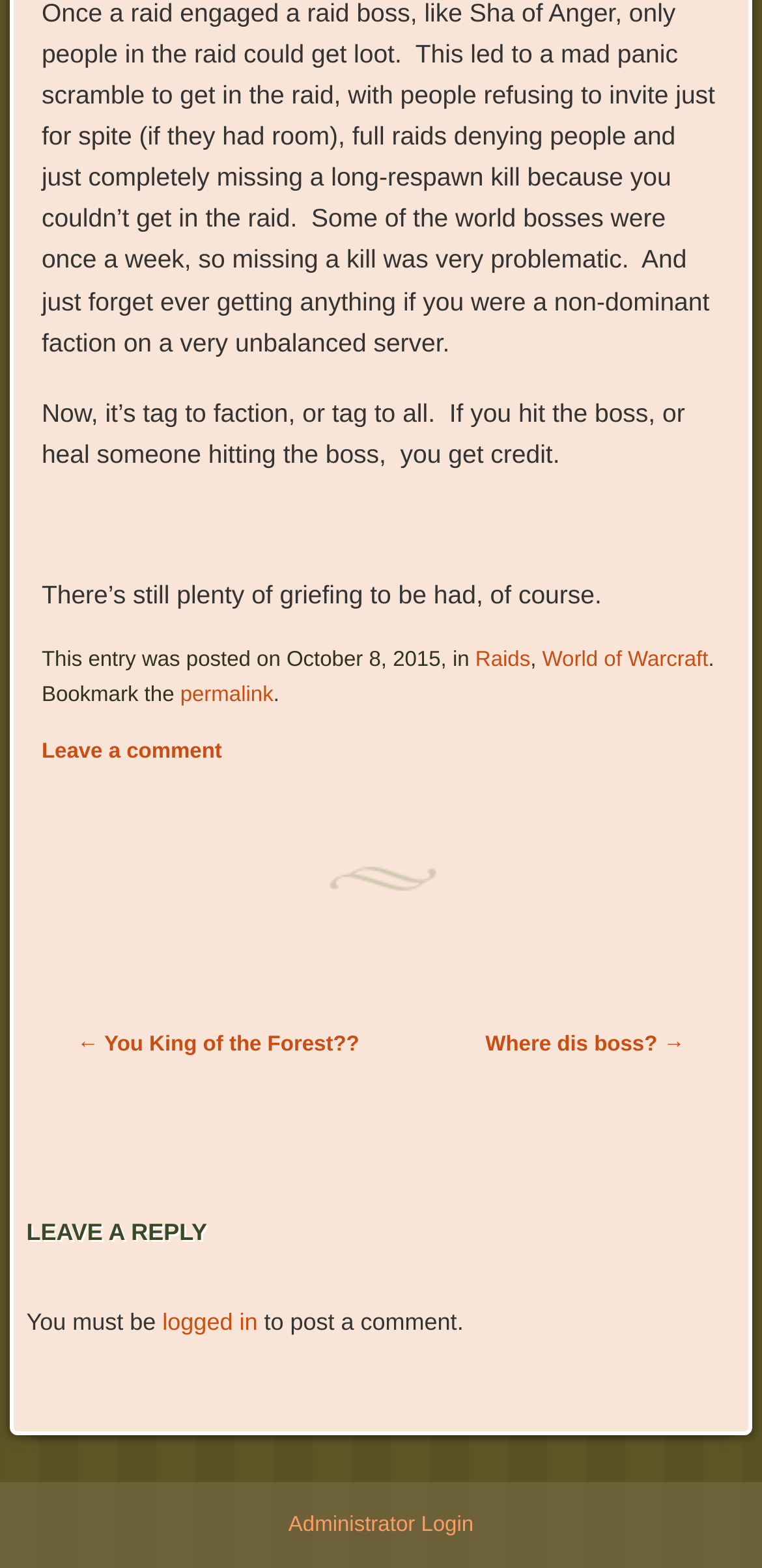What is the purpose of the 'permalink' link?
Answer the question with a single word or phrase derived from the image.

Bookmark